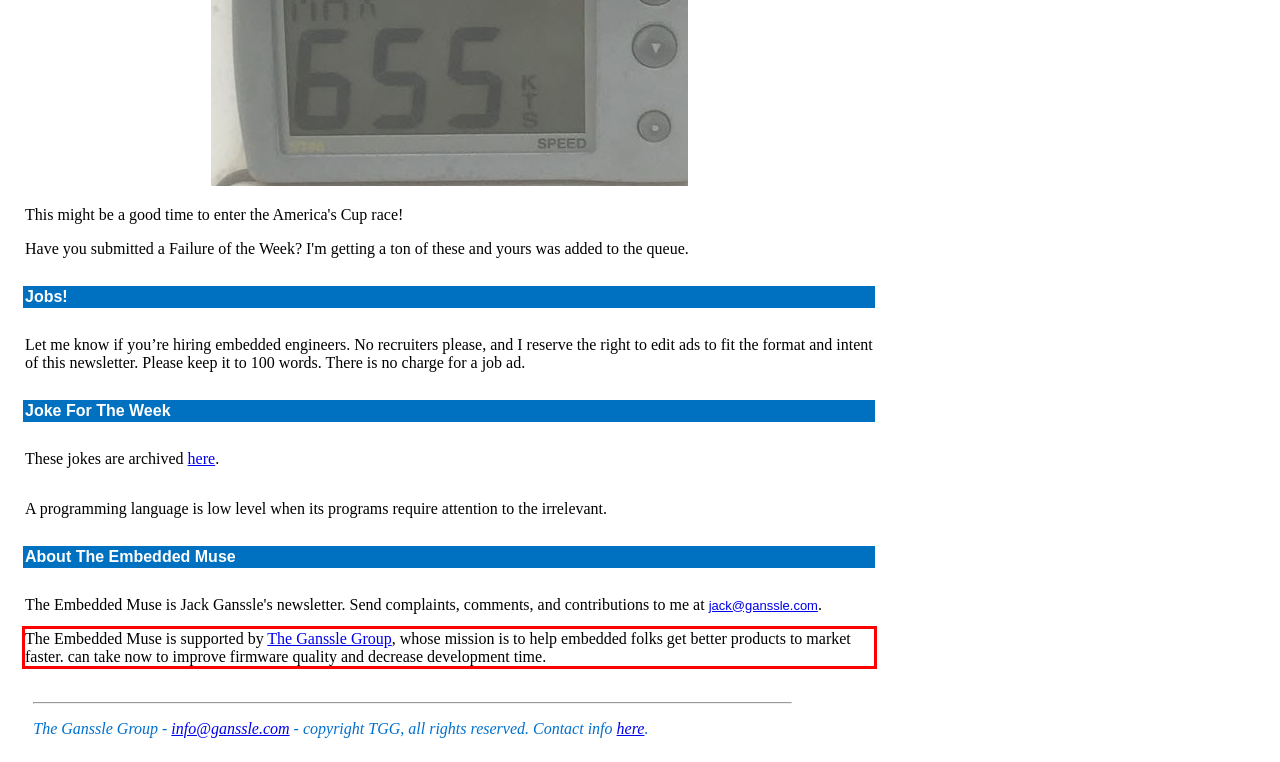Analyze the screenshot of the webpage that features a red bounding box and recognize the text content enclosed within this red bounding box.

The Embedded Muse is supported by The Ganssle Group, whose mission is to help embedded folks get better products to market faster. can take now to improve firmware quality and decrease development time.